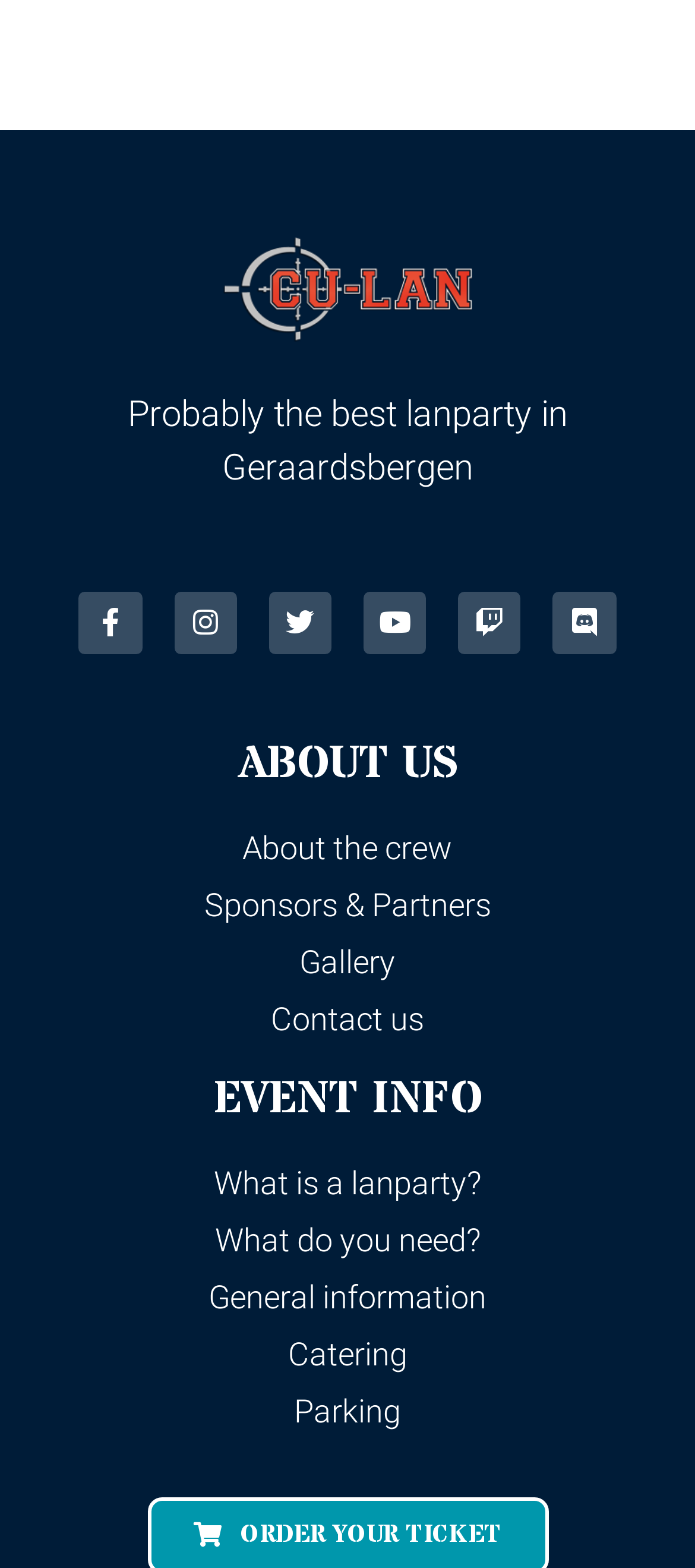Please identify the bounding box coordinates of the region to click in order to complete the task: "Learn about the crew". The coordinates must be four float numbers between 0 and 1, specified as [left, top, right, bottom].

[0.051, 0.525, 0.949, 0.556]